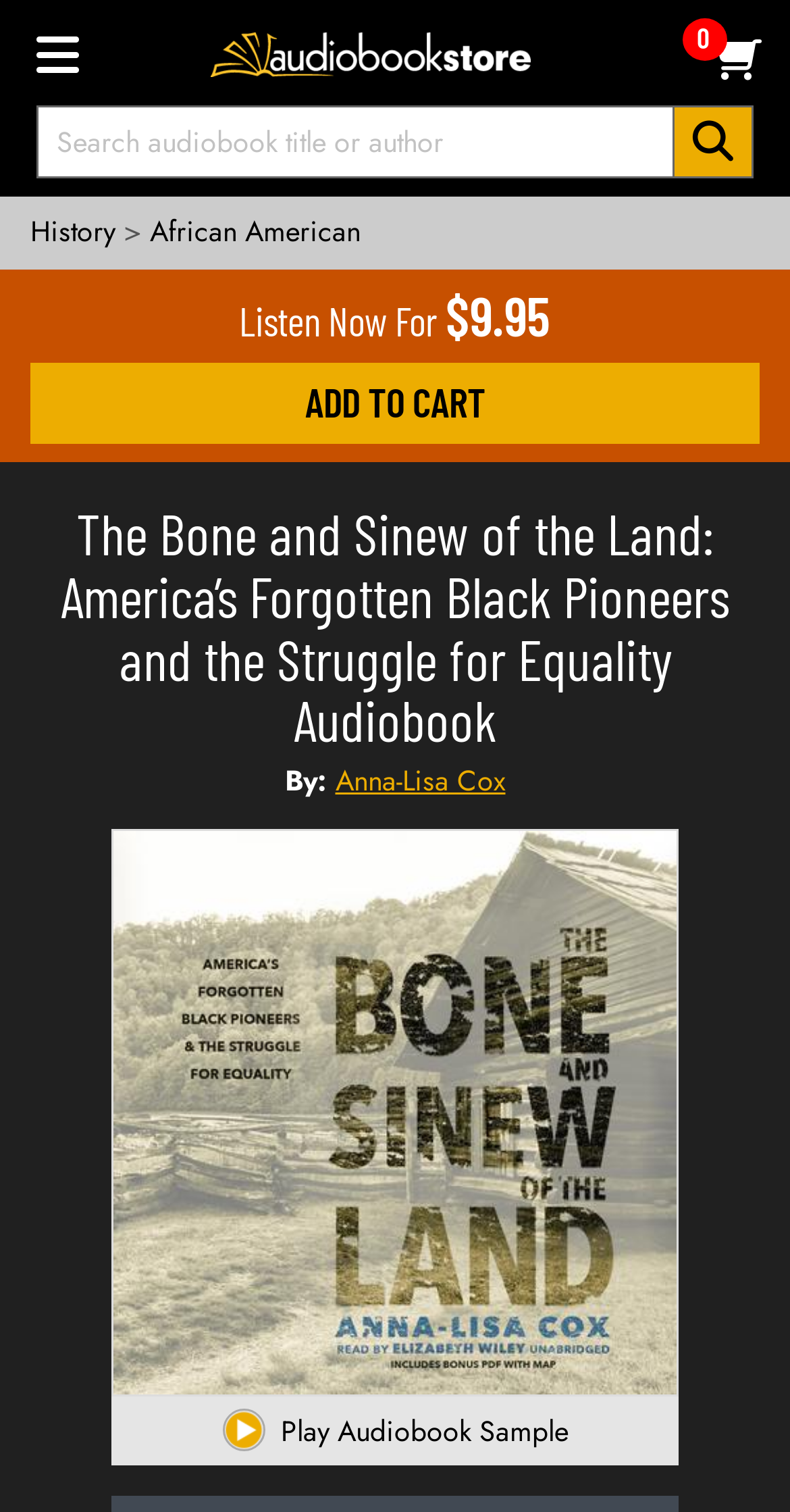What can be done with the audiobook sample?
Answer the question using a single word or phrase, according to the image.

Play